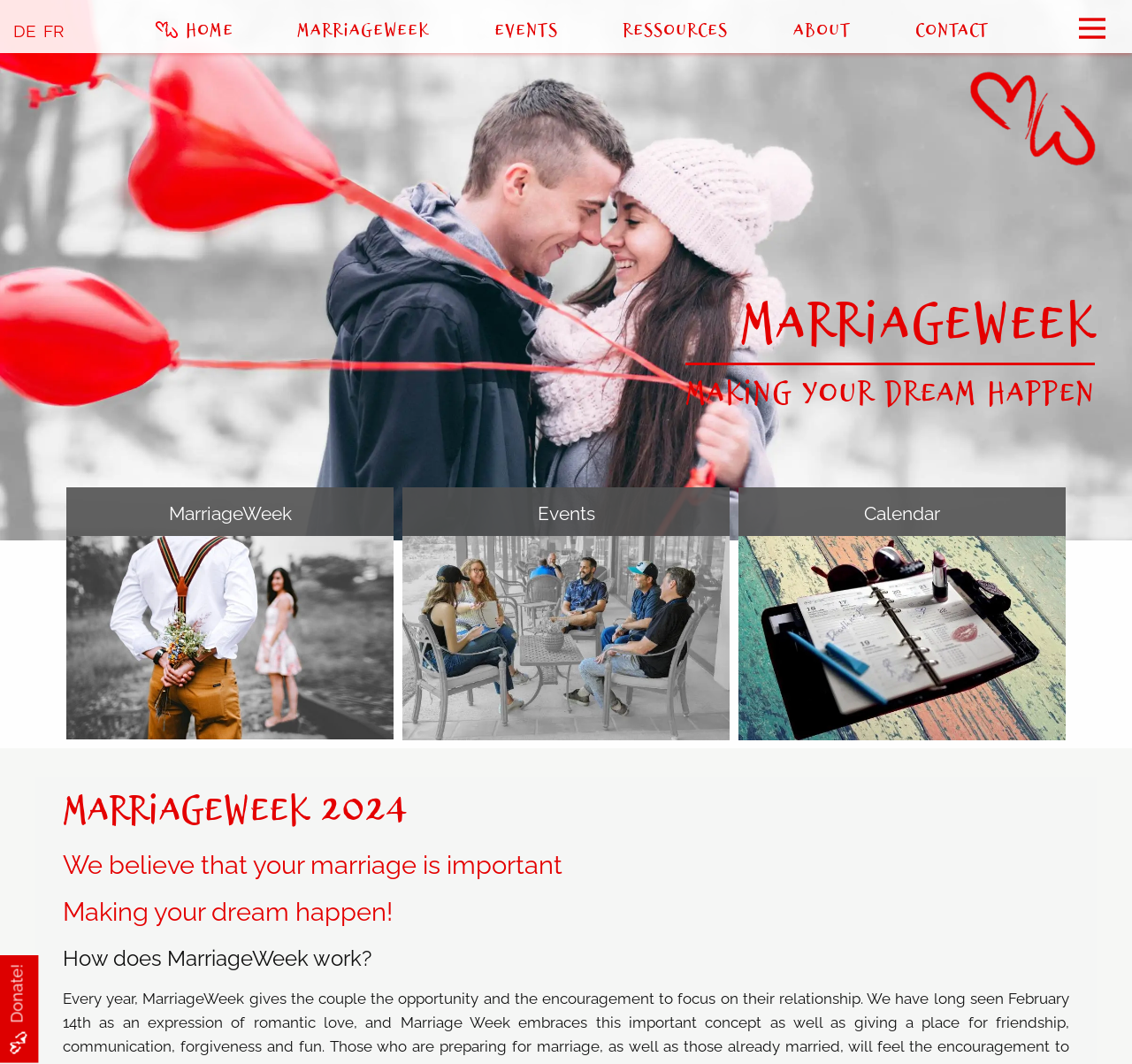Given the webpage screenshot, identify the bounding box of the UI element that matches this description: "FR".

[0.038, 0.02, 0.056, 0.038]